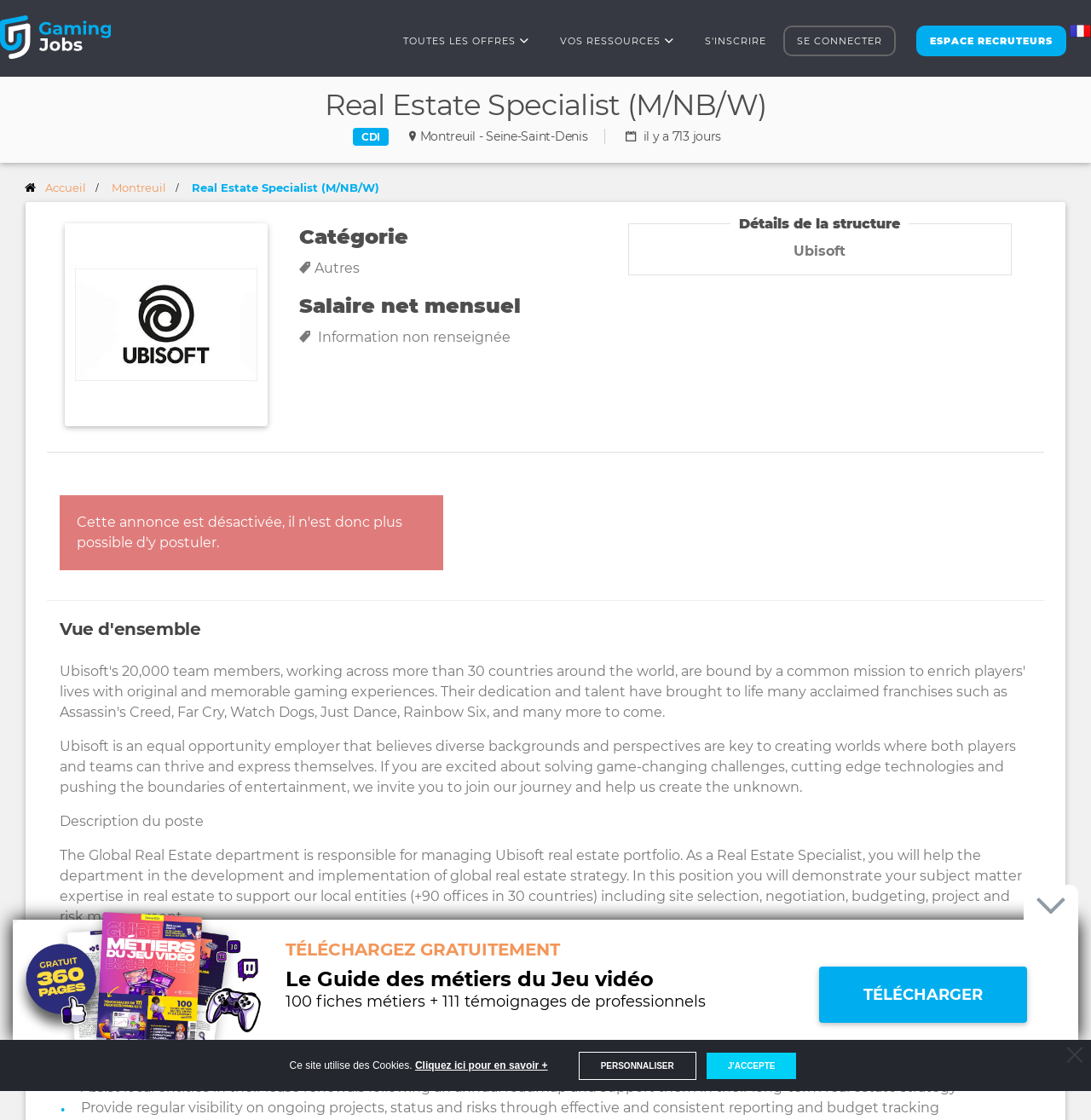Locate the bounding box coordinates of the area you need to click to fulfill this instruction: 'Register now'. The coordinates must be in the form of four float numbers ranging from 0 to 1: [left, top, right, bottom].

[0.634, 0.023, 0.715, 0.05]